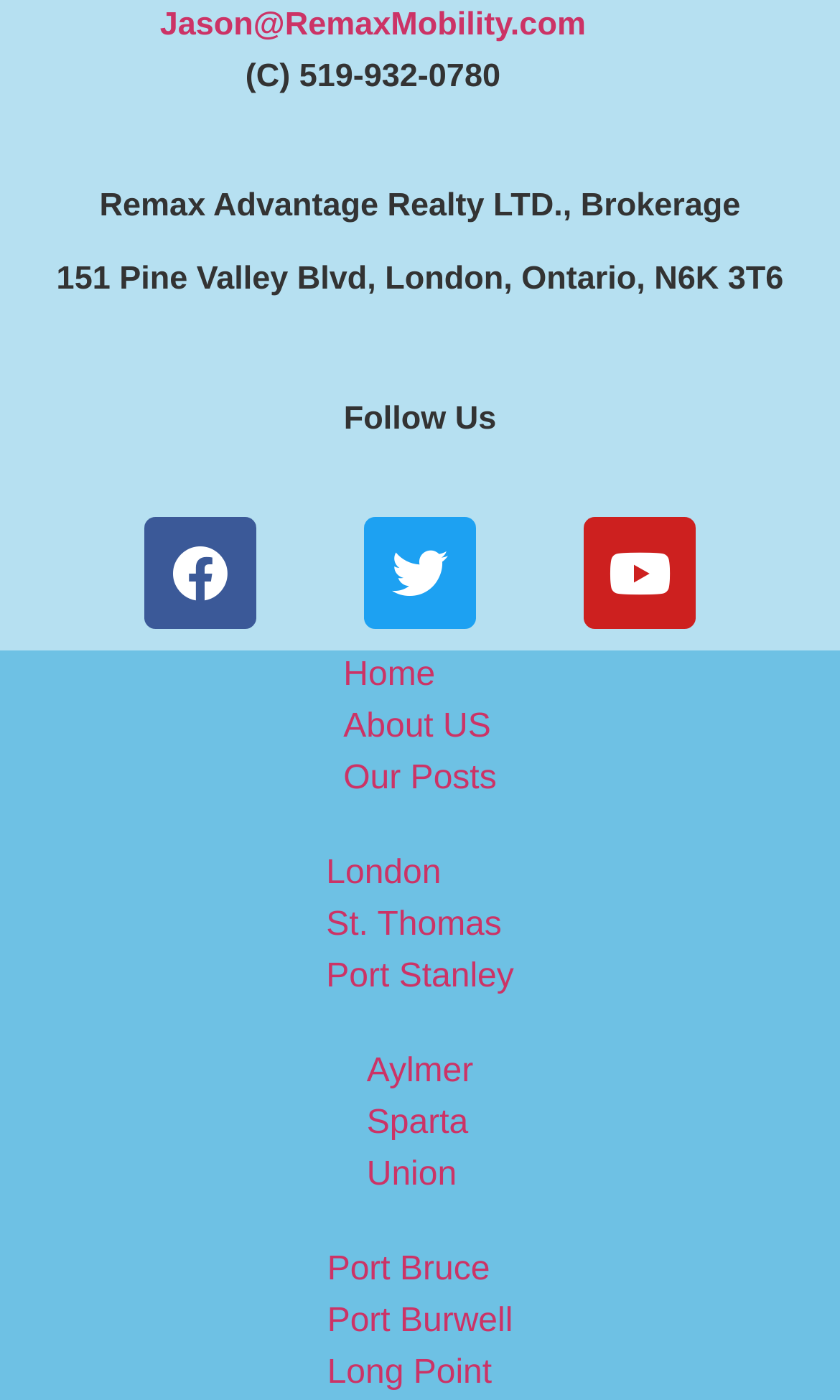Find the bounding box coordinates of the area that needs to be clicked in order to achieve the following instruction: "Follow on Facebook". The coordinates should be specified as four float numbers between 0 and 1, i.e., [left, top, right, bottom].

[0.172, 0.369, 0.305, 0.449]